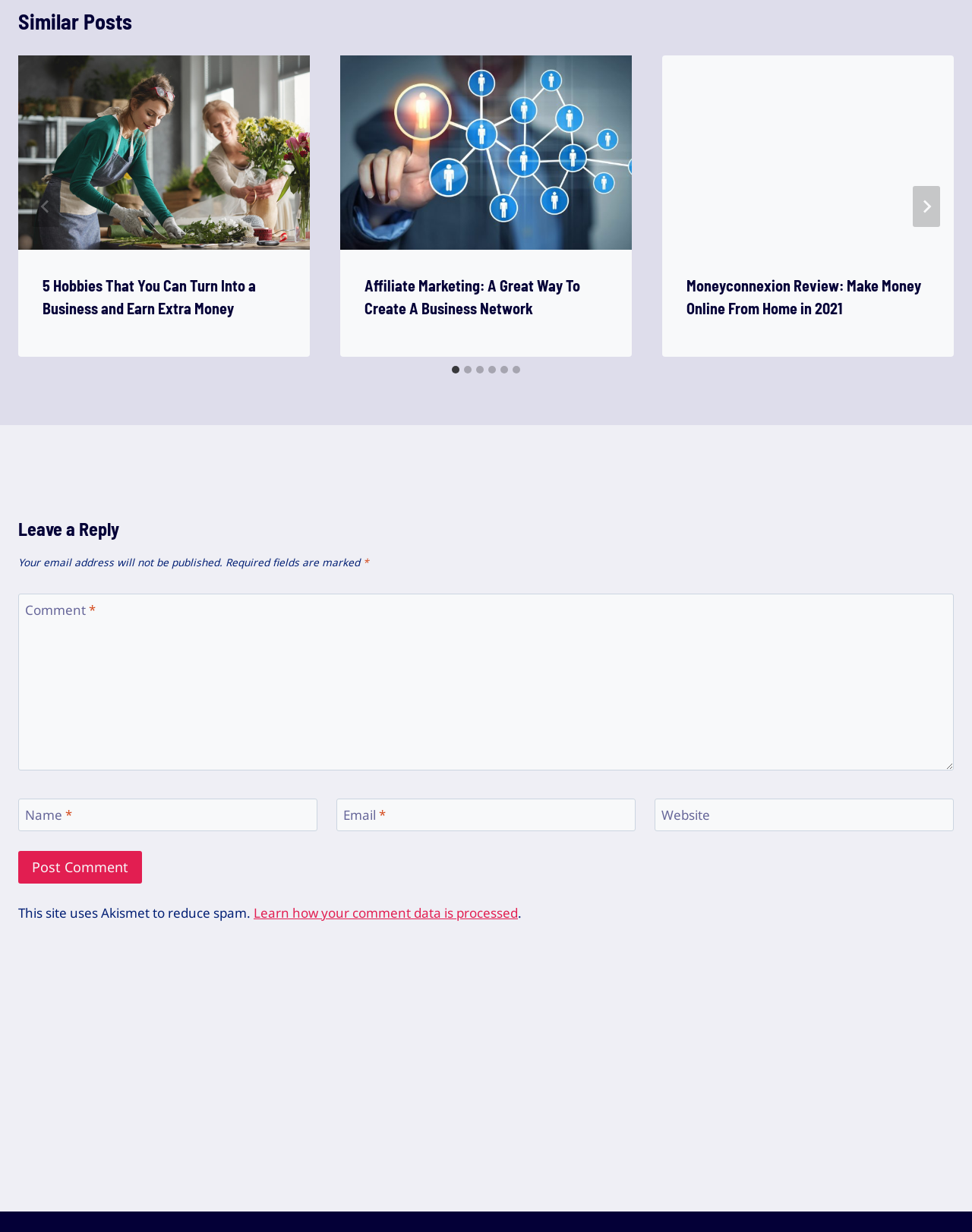Could you specify the bounding box coordinates for the clickable section to complete the following instruction: "Click the 'Post Comment' button"?

[0.019, 0.69, 0.146, 0.717]